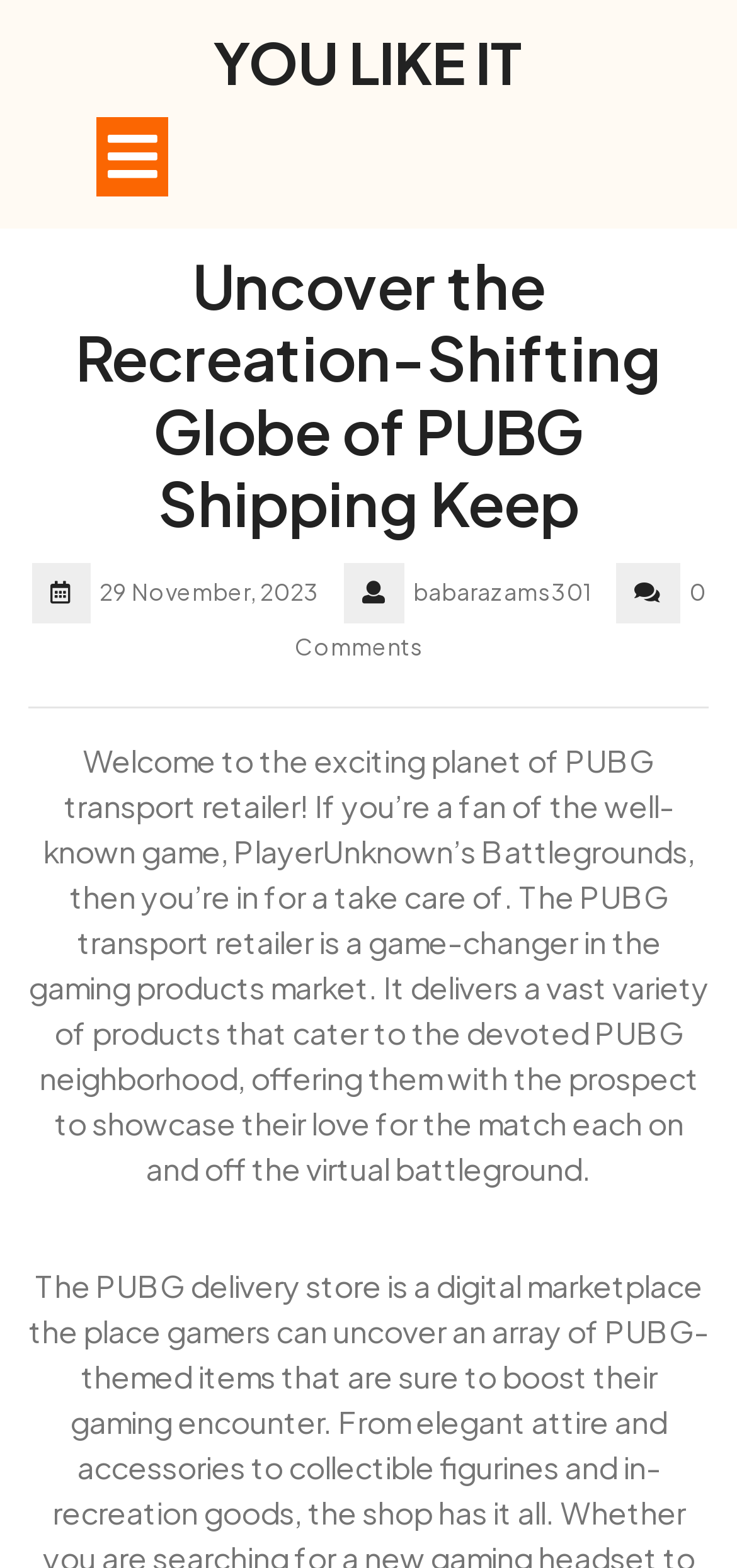Find the main header of the webpage and produce its text content.

YOU LIKE IT